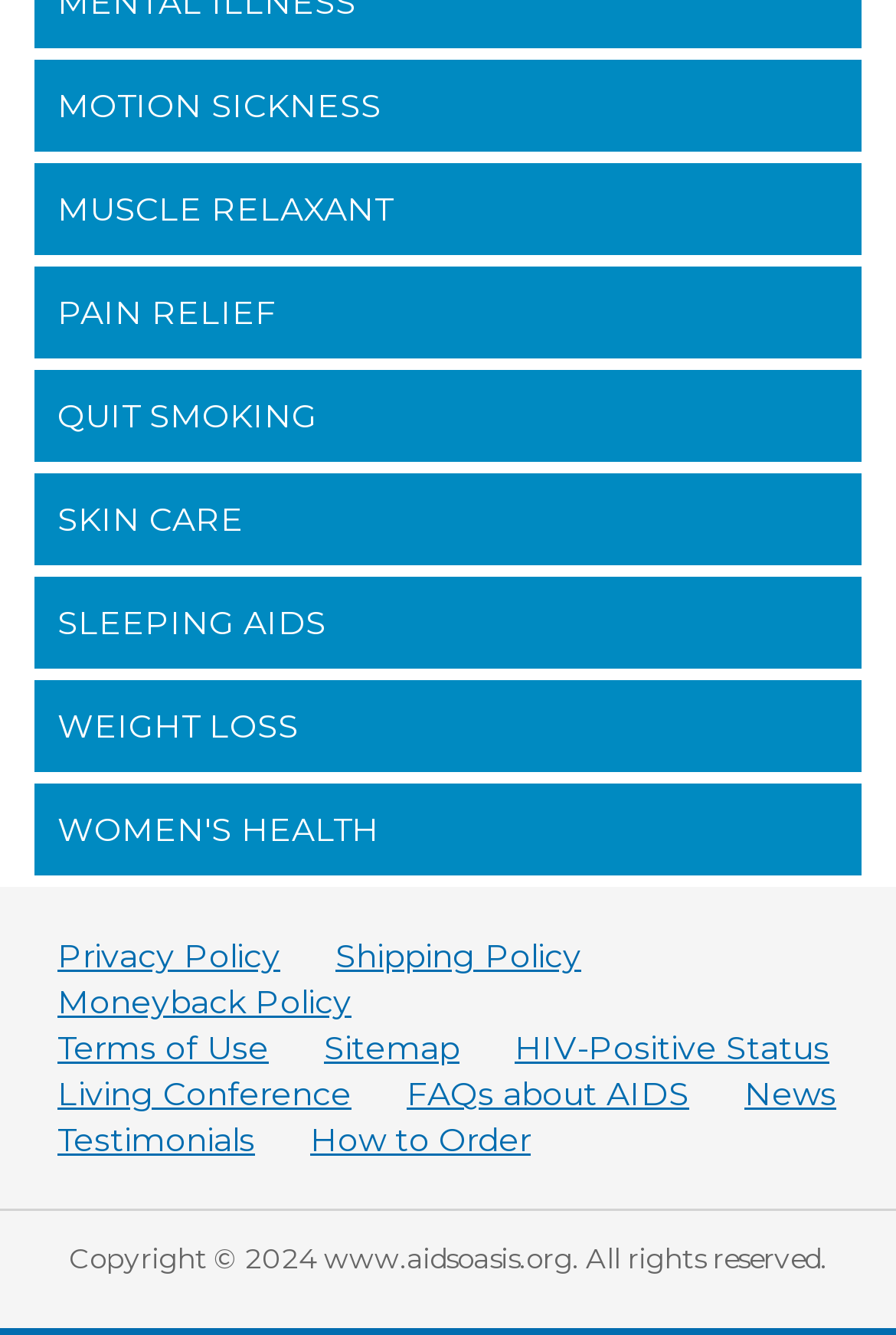Using the provided description: "How to Order", find the bounding box coordinates of the corresponding UI element. The output should be four float numbers between 0 and 1, in the format [left, top, right, bottom].

[0.321, 0.838, 0.618, 0.869]